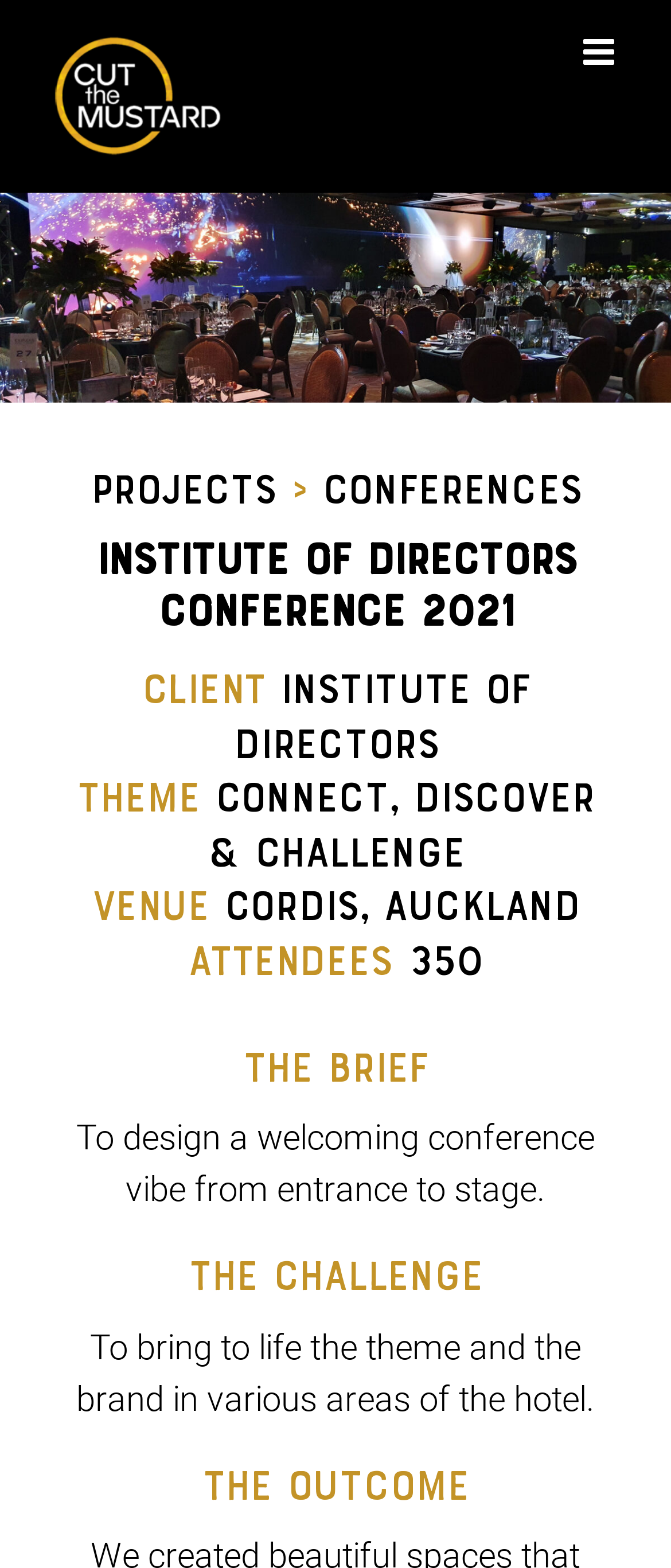Explain in detail what you observe on this webpage.

The webpage appears to be a project showcase for the Institute of Directors Conference 2021. At the top left corner, there is a logo of "Cut the Mustard" with a link to it. On the top right corner, there is a toggle button to open the mobile menu.

Below the logo, there is a large banner image that spans the entire width of the page, displaying the conference title "Institute of Directors Conference 2021". 

Underneath the banner, there are four headings arranged vertically, each with a distinct section of information. The first heading "Projects > Conferences" is a navigation link, with "Projects" and "Conferences" being separate links. 

The second heading "Institute of Directors Conference 2021" is a title for the project. The third heading is a detailed description of the project, including the client, theme, venue, and number of attendees. Within this section, there are two static text elements, one for "ATTENDEES" and another for the number "350".

The fourth heading "The Brief" is followed by a paragraph of text that describes the objective of the project, which is to design a welcoming conference vibe. 

Below this, there are two more headings, "The Challenge" and "The Outcome", each with a paragraph of text that describes the challenges faced and the outcome of the project, respectively.